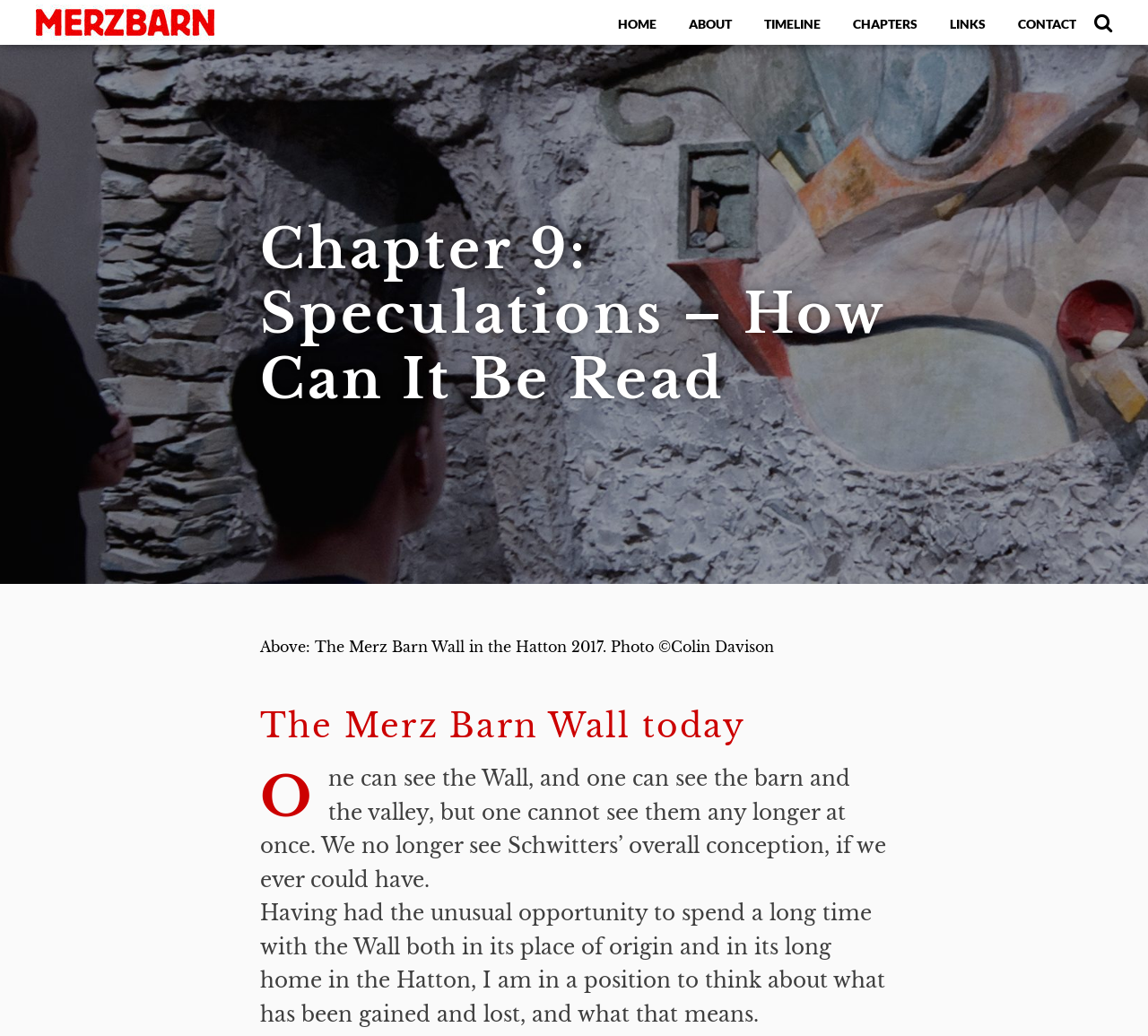How many navigation links are at the top?
Observe the image and answer the question with a one-word or short phrase response.

6